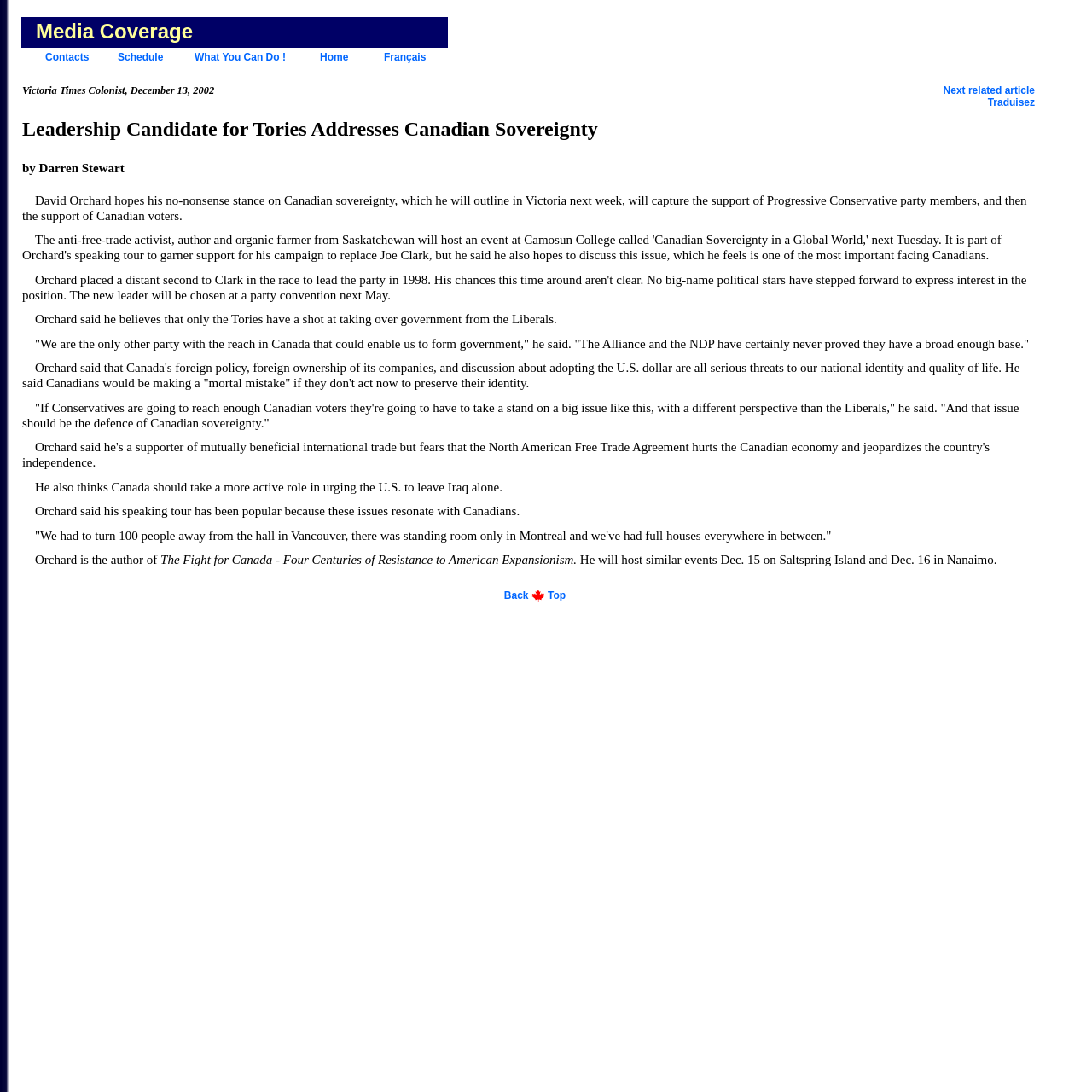Provide a thorough and detailed response to the question by examining the image: 
What is the name of the newspaper that published the article?

The article is from the Victoria Times Colonist, a newspaper that published the article on December 13, 2002.